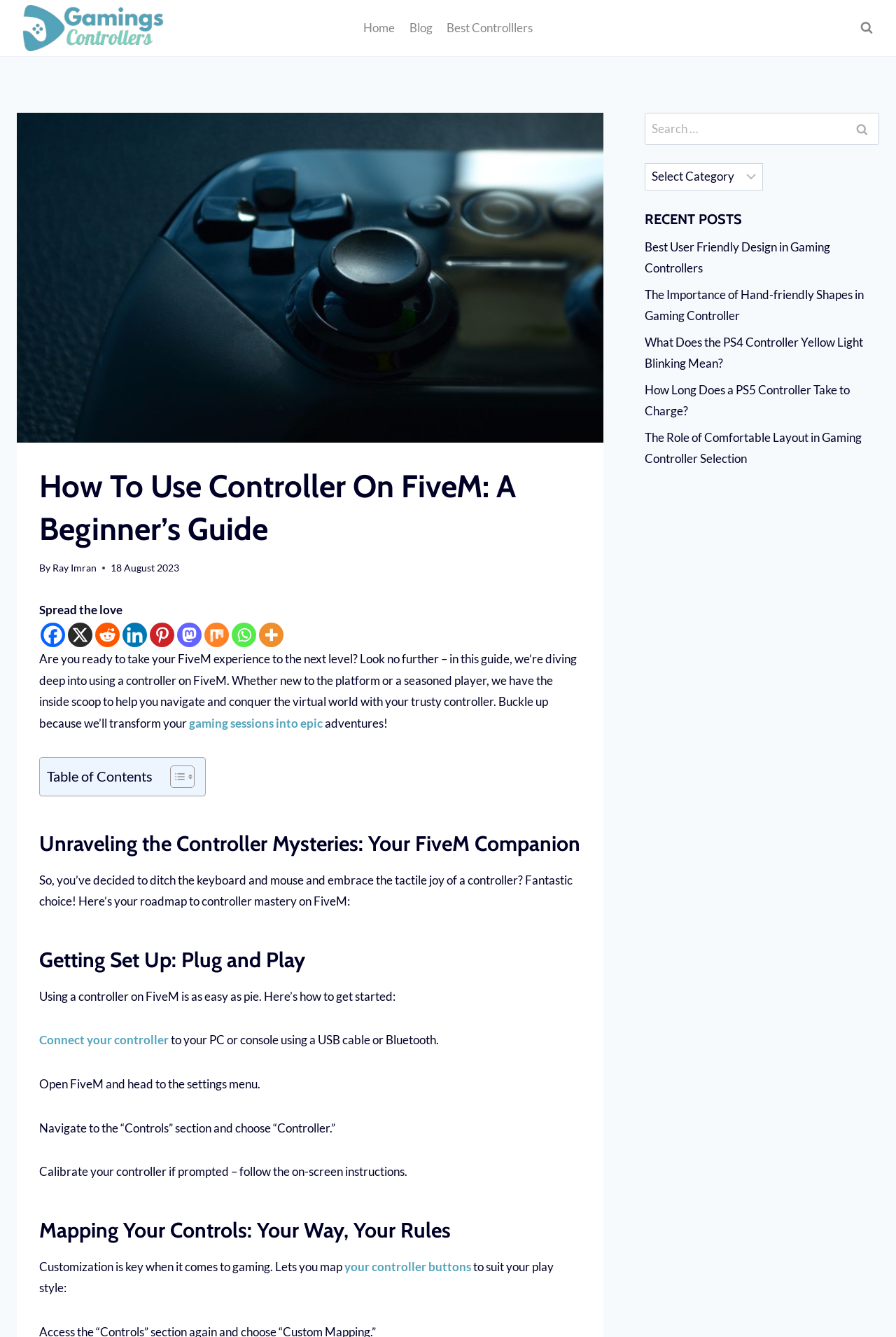Explain the webpage in detail.

This webpage is a guide on how to use a controller on FiveM, a gaming platform. The page is divided into several sections, with a navigation menu at the top right corner, featuring links to "Home", "Blog", and "Best Controllers". On the top left corner, there is a search form with a search box and a search button.

Below the navigation menu, there is a large image with a heading "How To Use Controller On FiveM: A Beginner's Guide" and a subheading "By Ray Imran" with the date "18 August 2023". Underneath, there are social media links to share the article.

The main content of the page is divided into sections, each with a heading and descriptive text. The first section is an introduction, followed by a table of contents. The subsequent sections provide step-by-step guides on how to set up and use a controller on FiveM, including connecting the controller, opening the settings menu, and calibrating the controller.

On the right side of the page, there is a sidebar with a search box, a categories dropdown menu, and a list of recent posts with links to other articles related to gaming controllers.

At the bottom of the page, there is a "Scroll to top" button. Throughout the page, there are links to other articles and resources, as well as images and icons to illustrate the guide.